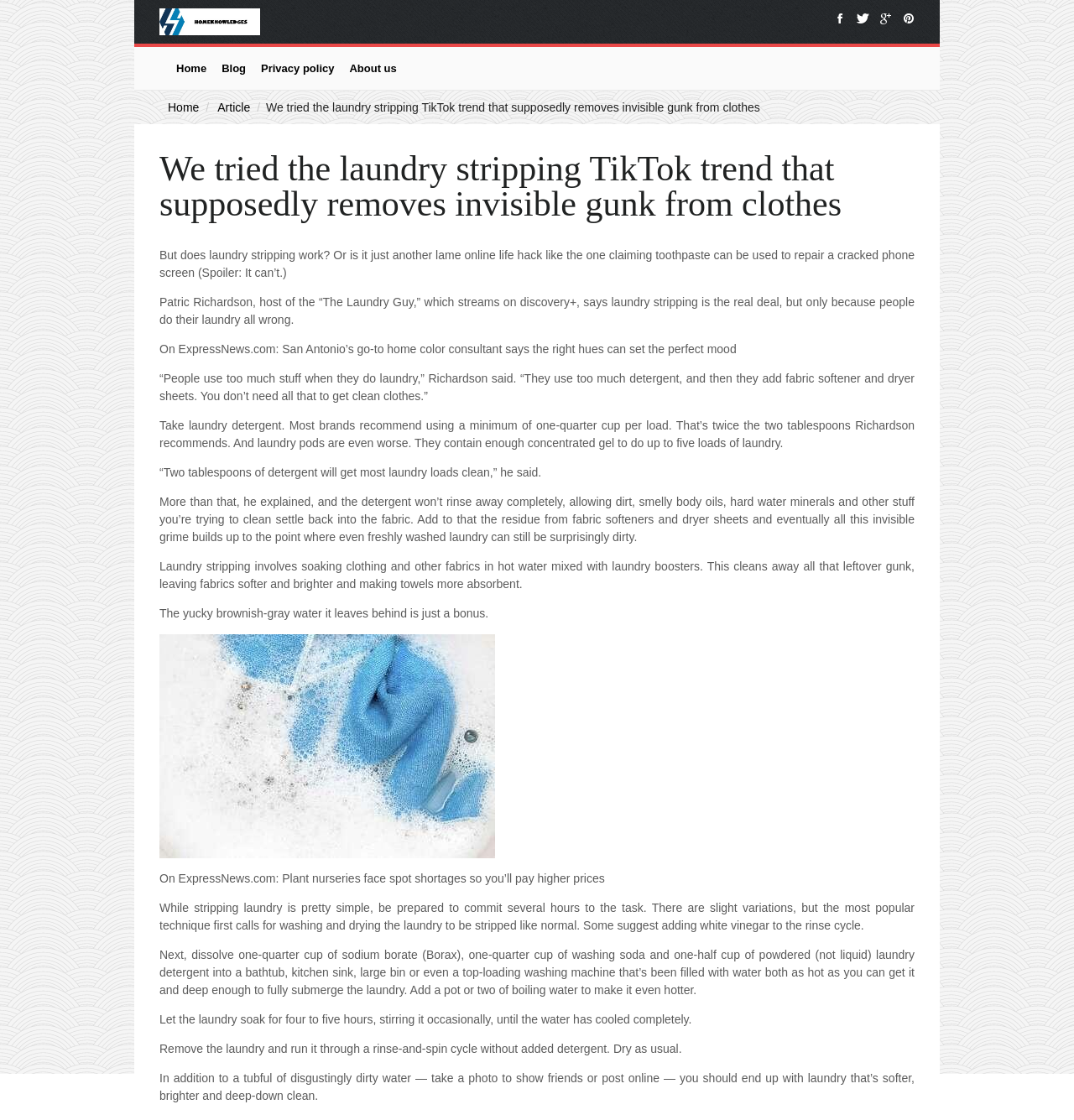Please respond to the question with a concise word or phrase:
Who is the host of 'The Laundry Guy'?

Patric Richardson